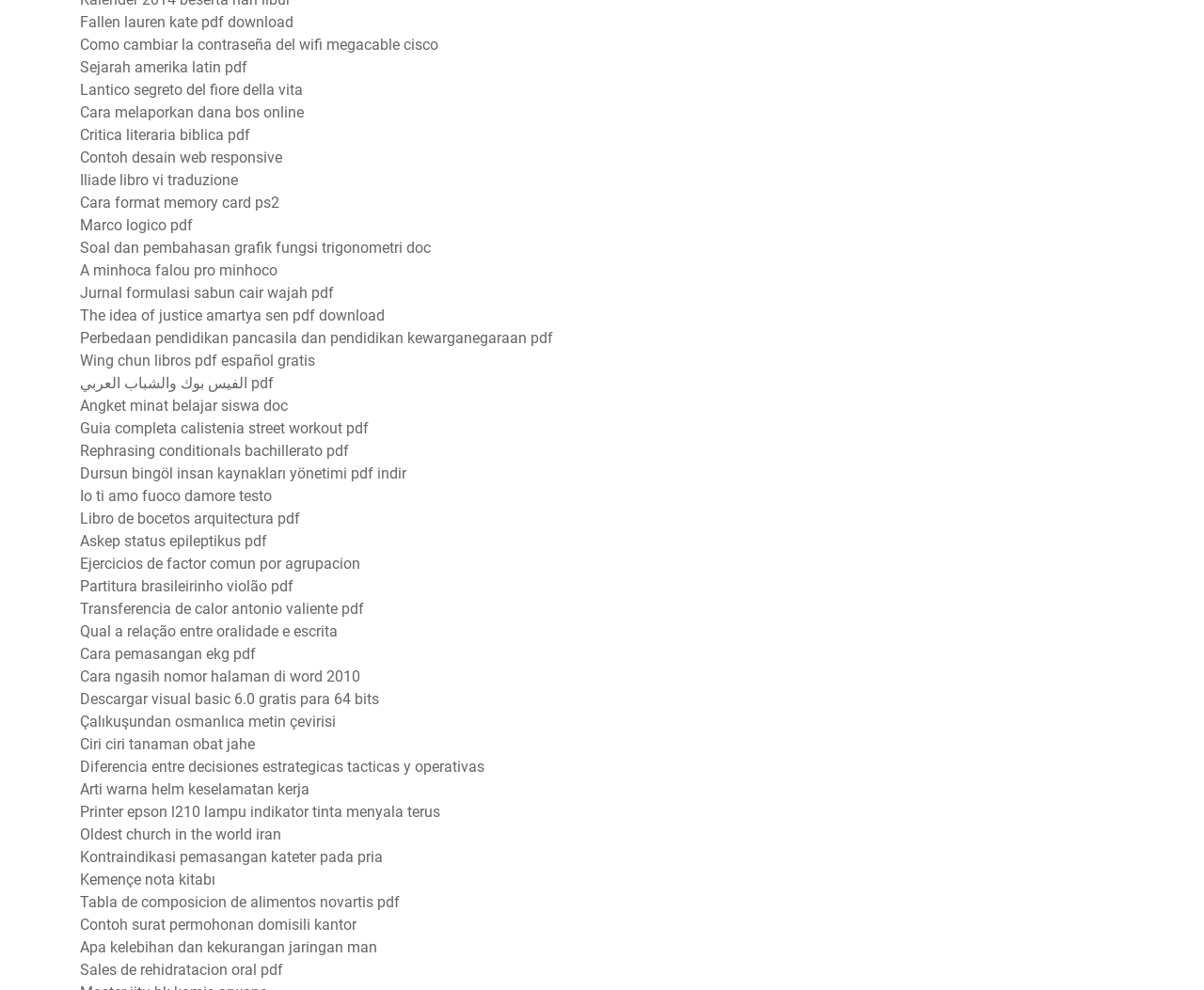What is the main content of this webpage?
Please look at the screenshot and answer in one word or a short phrase.

Links